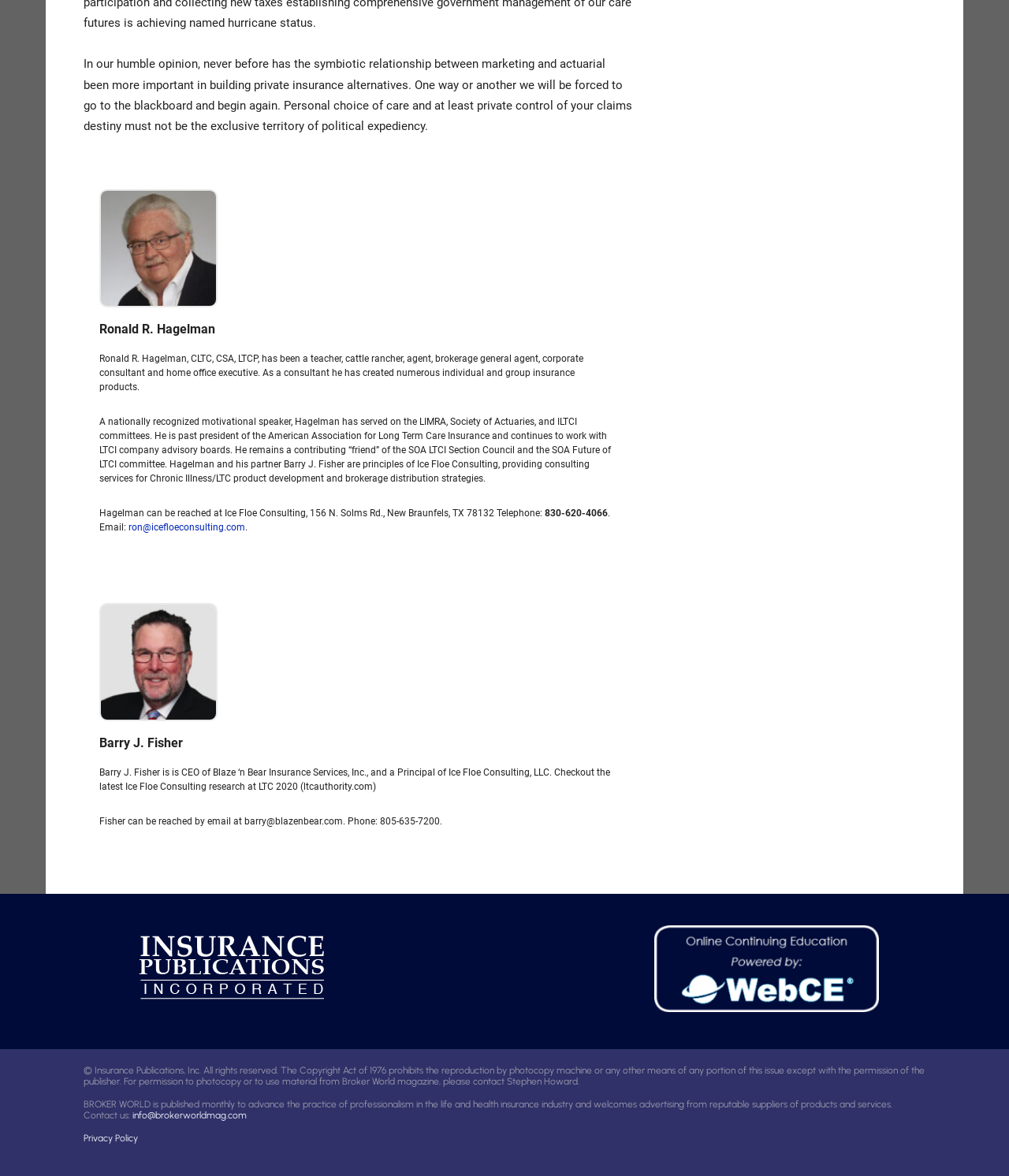Please give a succinct answer using a single word or phrase:
What is the email address of Barry J. Fisher?

barry@blazenbear.com